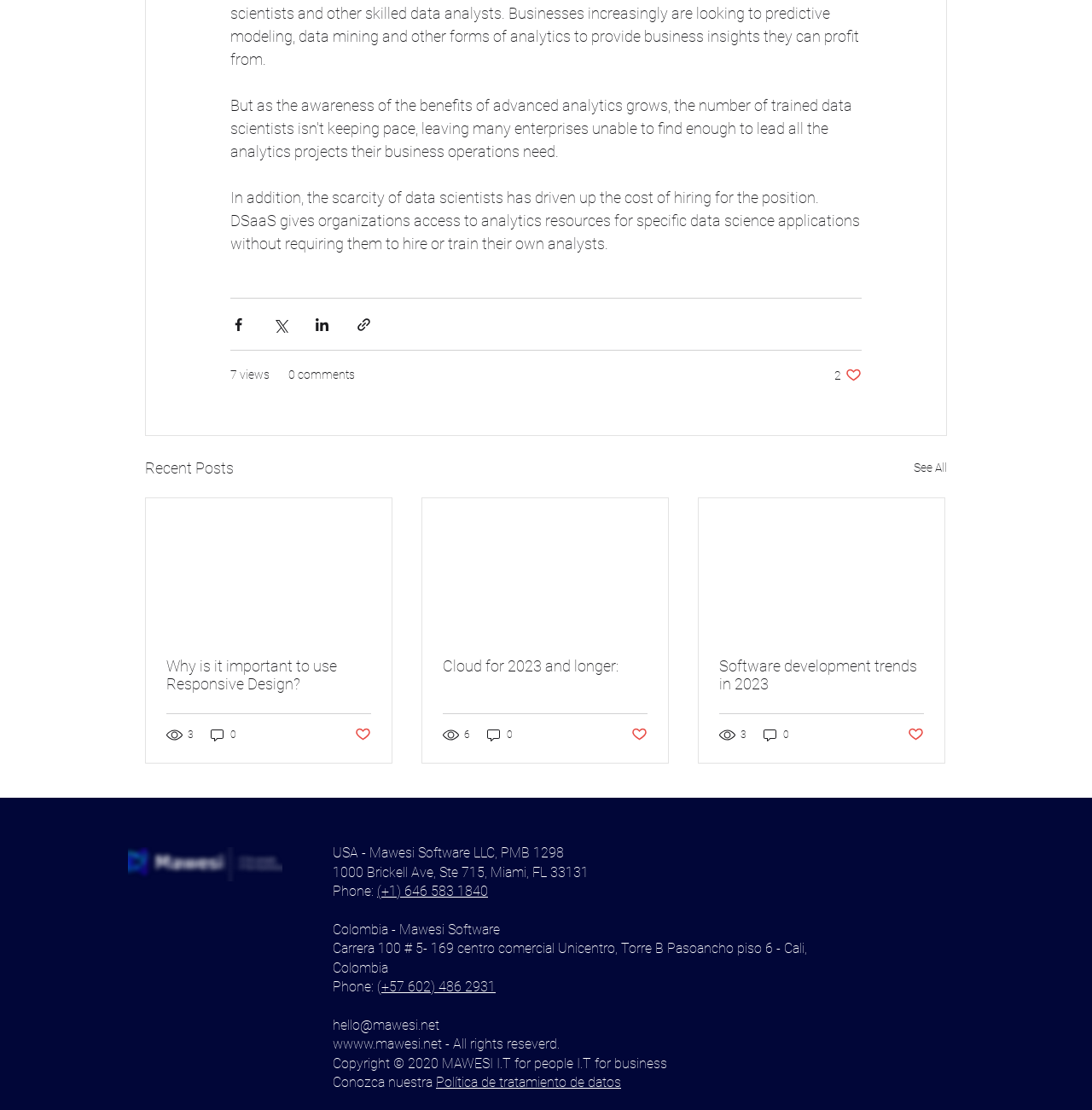What is the phone number of the Colombia office?
Provide a fully detailed and comprehensive answer to the question.

The phone number of the Colombia office is mentioned in the address section at the bottom of the webpage, specifically in the text 'Phone: (+57) 602 486 2931'.